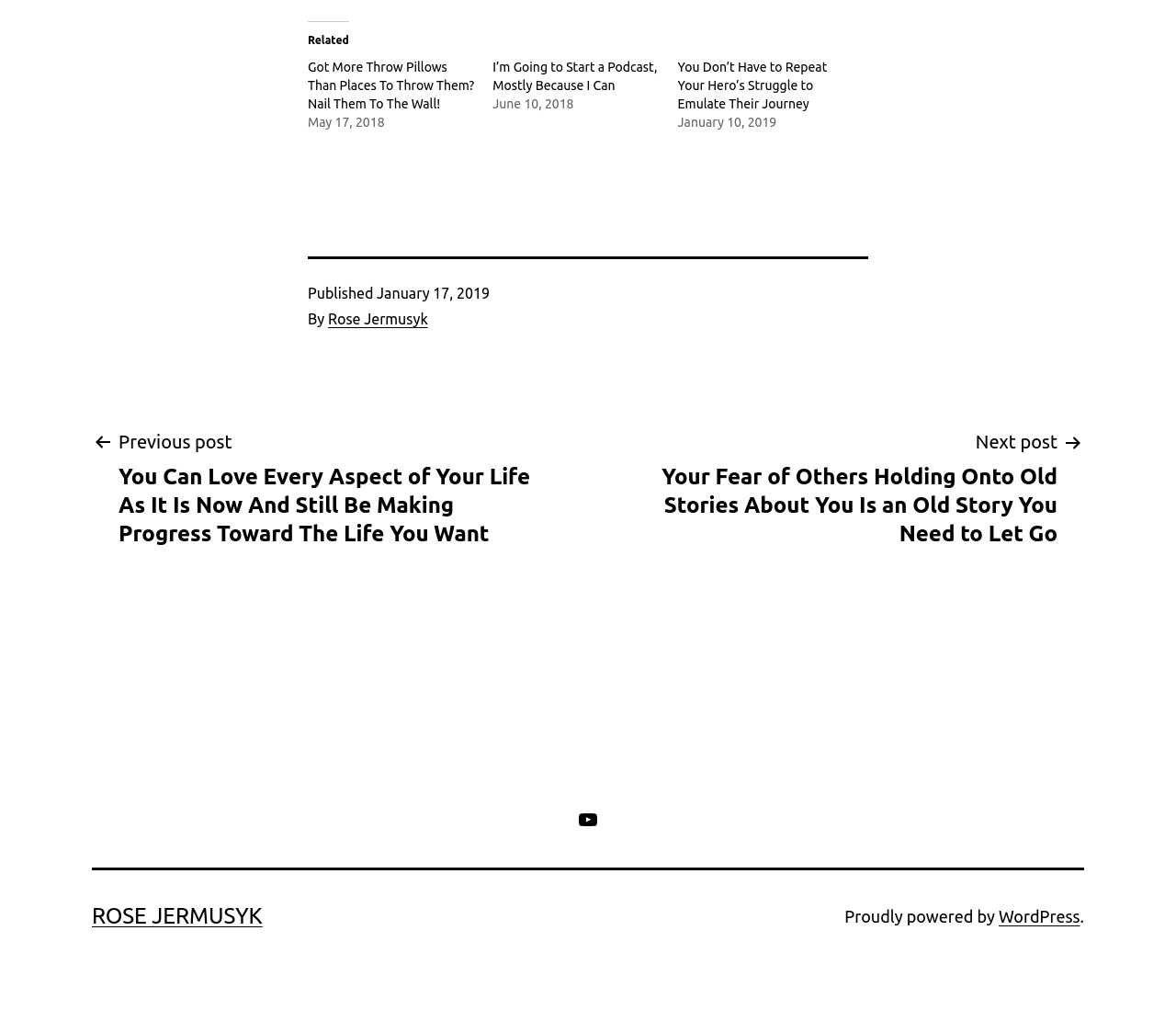Examine the image and give a thorough answer to the following question:
What is the date of the post 'I’m Going to Start a Podcast, Mostly Because I Can'?

I found the date by looking at the time element associated with the post. The time element has a StaticText child with the text 'June 10, 2018', which indicates the date of the post.